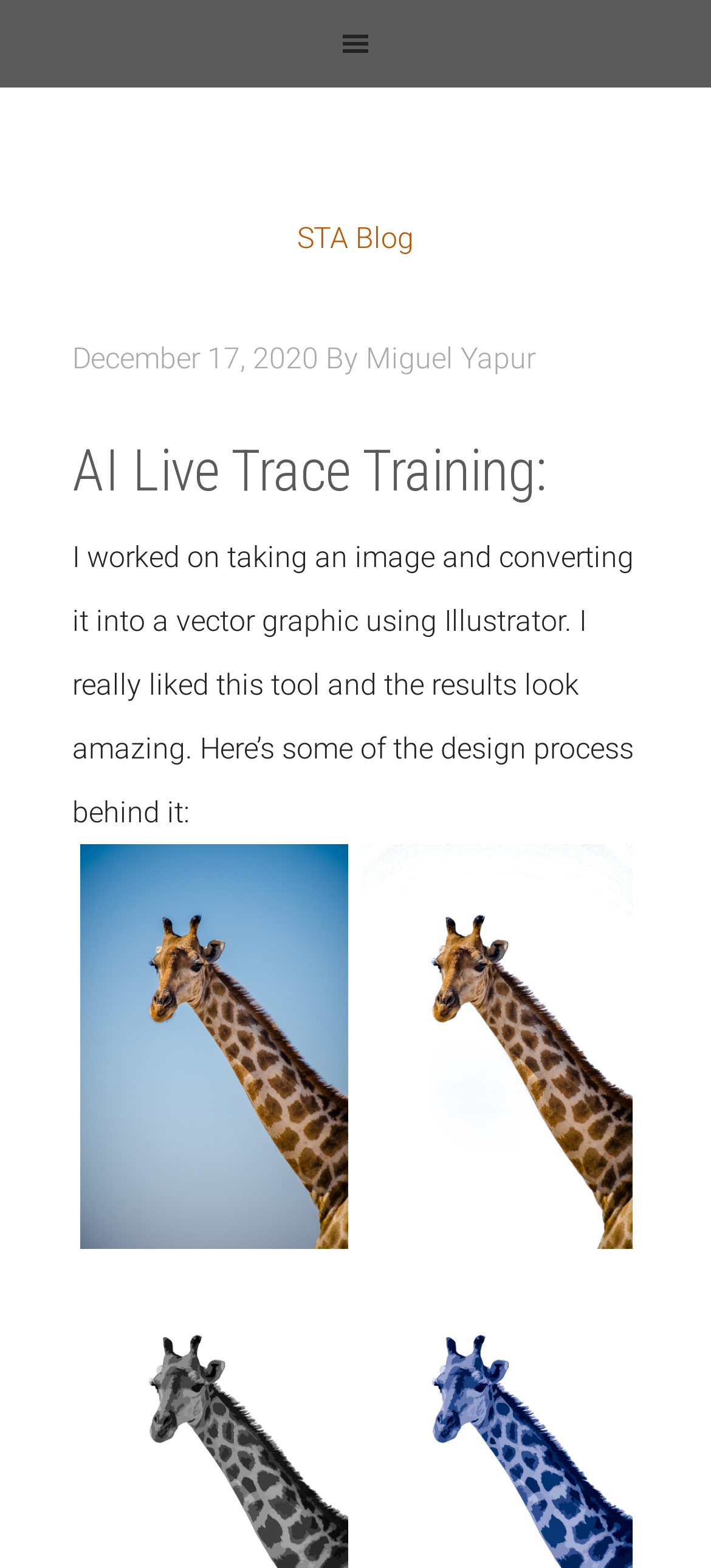Answer the question with a single word or phrase: 
Who is the author of the blog post?

Miguel Yapur